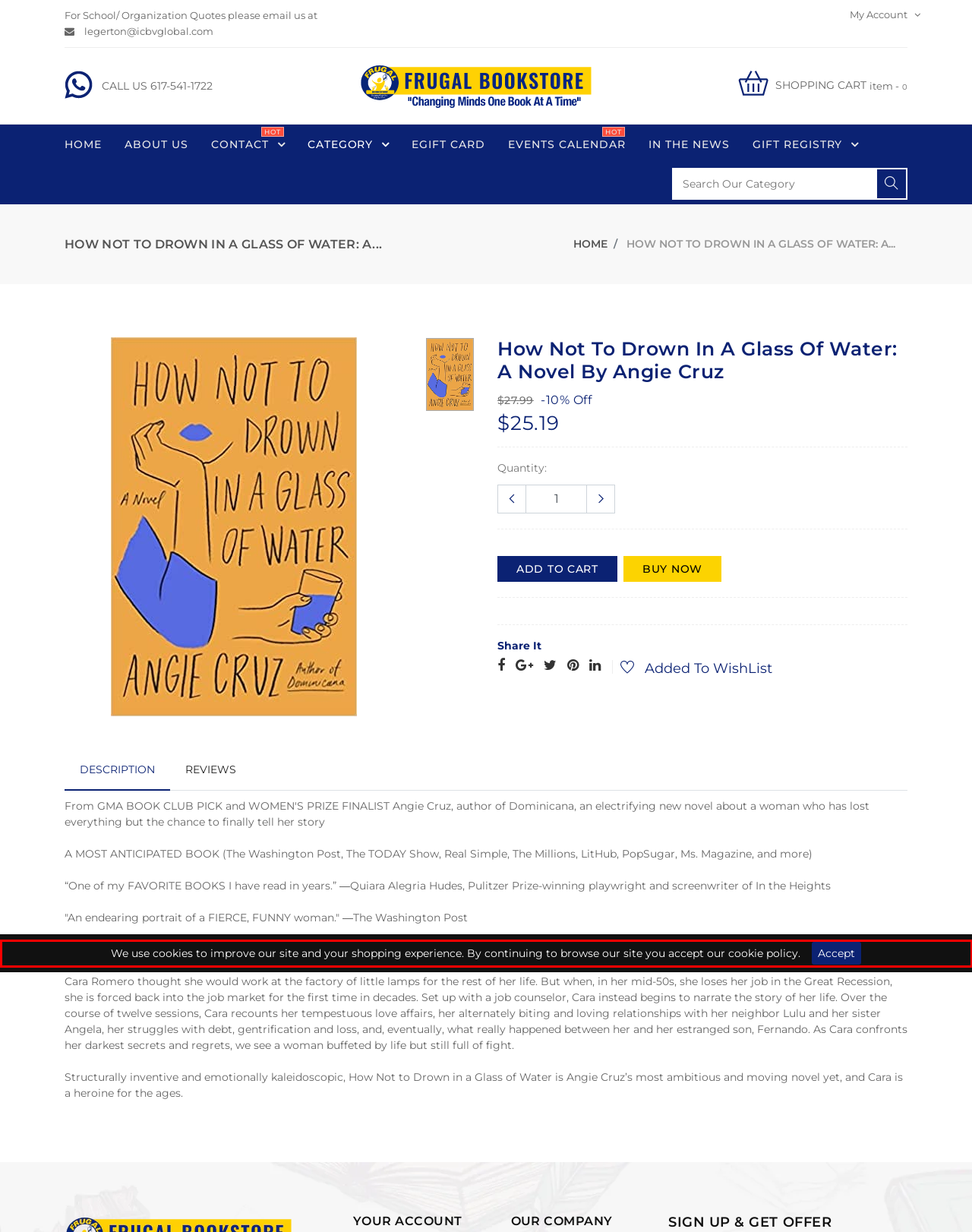From the given screenshot of a webpage, identify the red bounding box and extract the text content within it.

We use cookies to improve our site and your shopping experience. By continuing to browse our site you accept our cookie policy.Accept